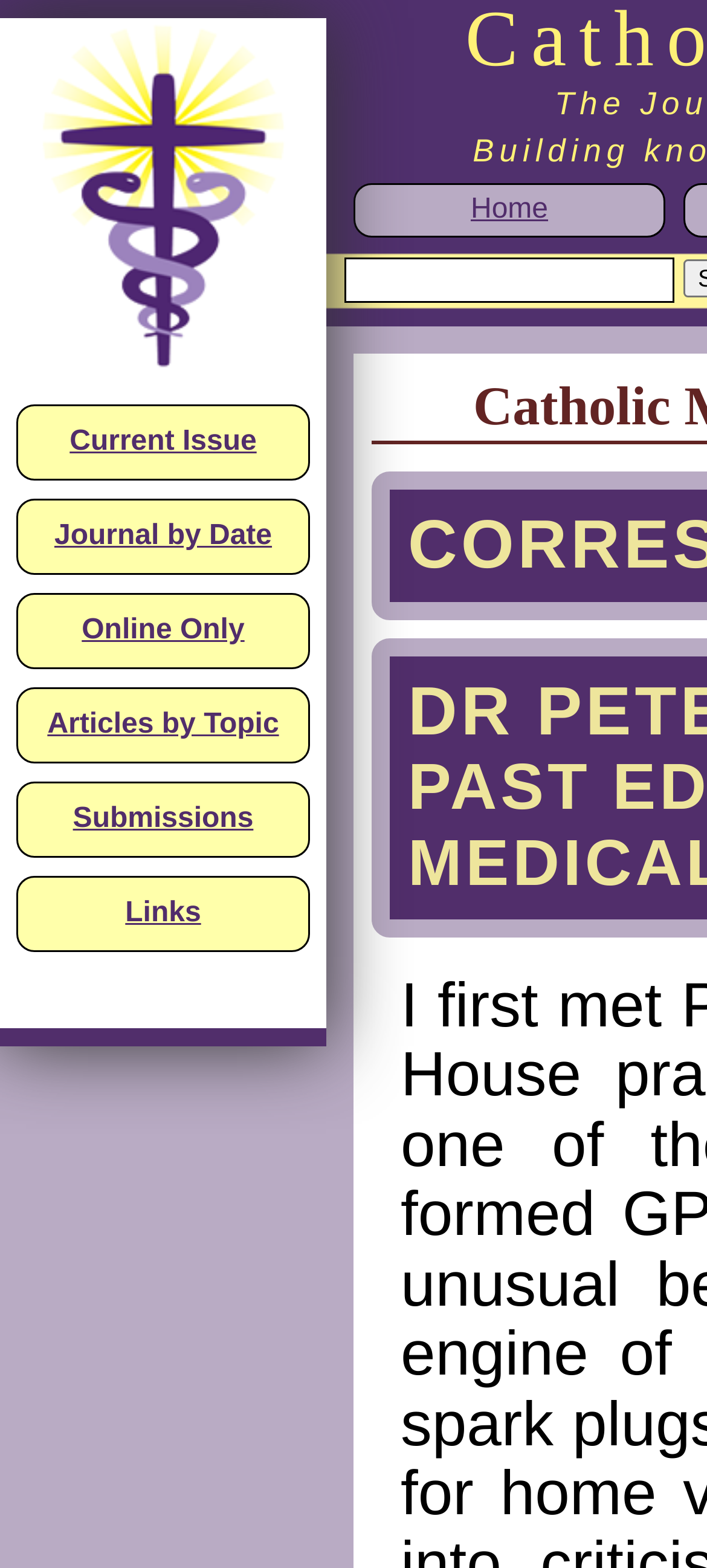Find the UI element described as: "Journal by Date" and predict its bounding box coordinates. Ensure the coordinates are four float numbers between 0 and 1, [left, top, right, bottom].

[0.026, 0.319, 0.436, 0.365]